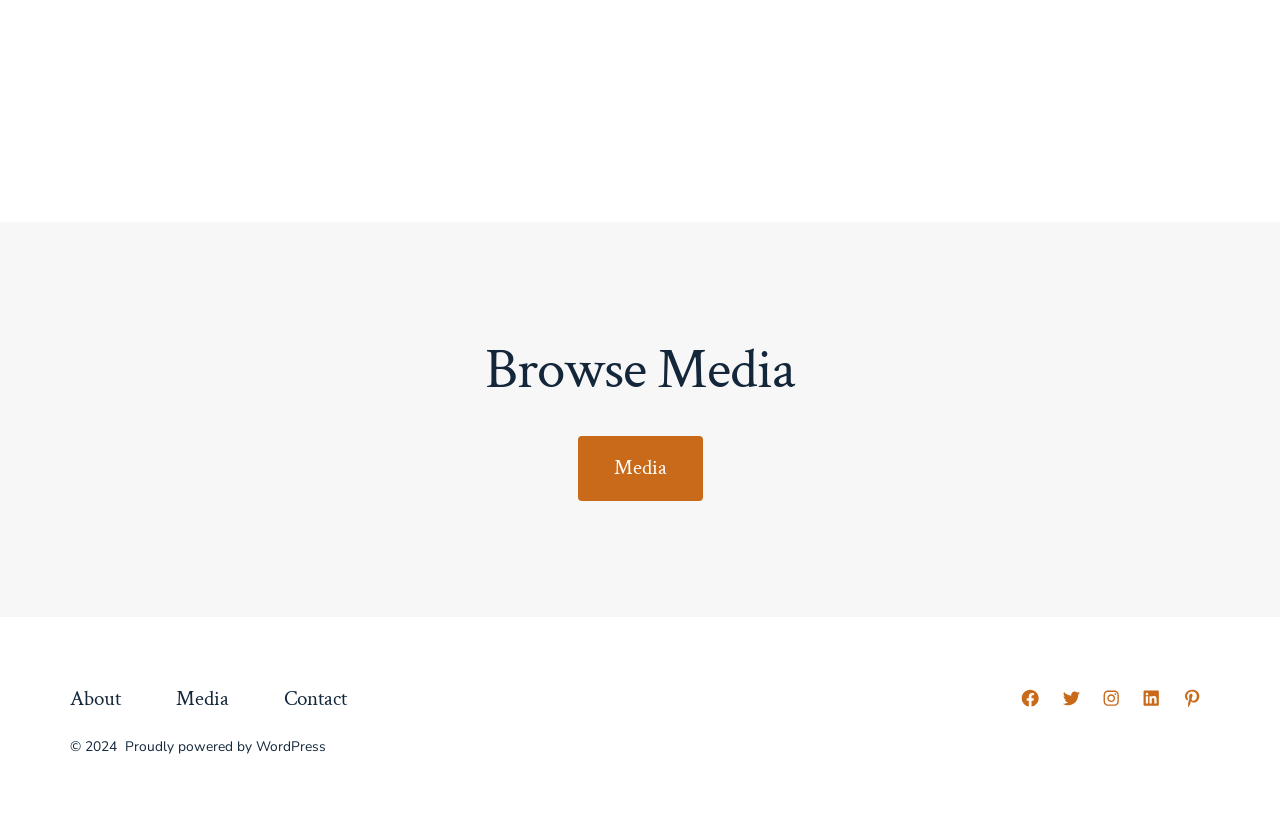What is the year of the copyright?
Carefully analyze the image and provide a thorough answer to the question.

The year of the copyright is 2024, which is indicated by the static text '© 2024' at the bottom of the webpage.